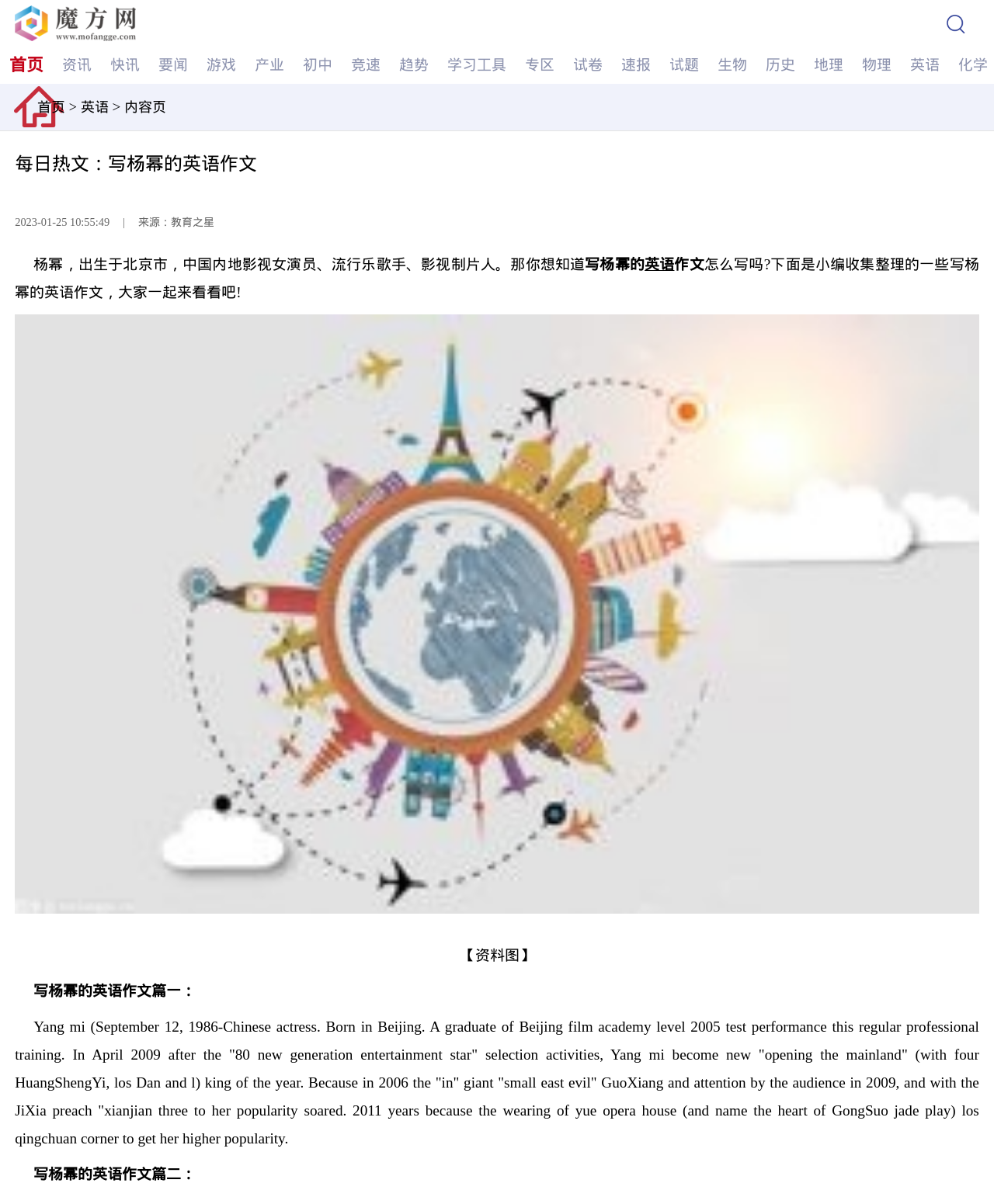What is the date of the article?
Answer the question in as much detail as possible.

The date of the article is mentioned on the webpage as '2023-01-25 10:55:49', which indicates when the article was published.